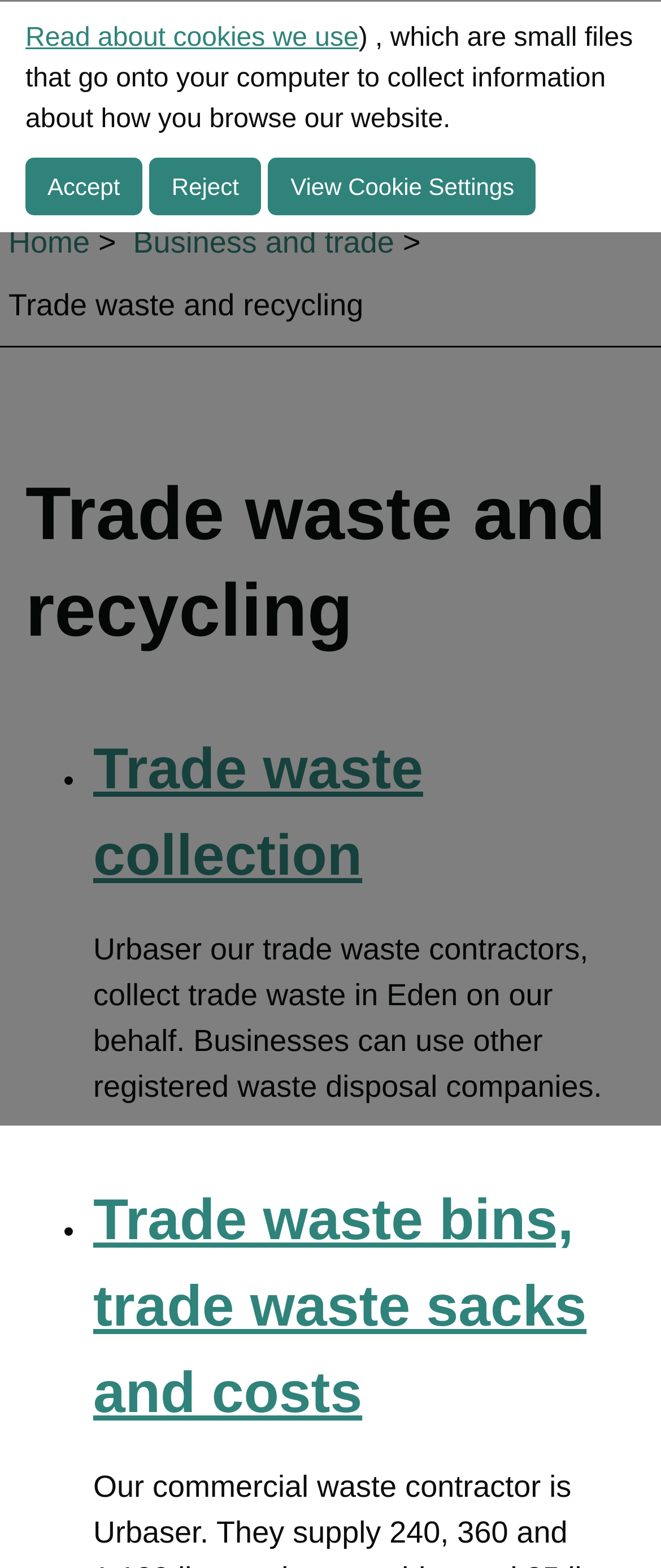Locate the bounding box coordinates of the clickable area needed to fulfill the instruction: "Toggle Primary Navigation".

[0.867, 0.025, 0.969, 0.068]